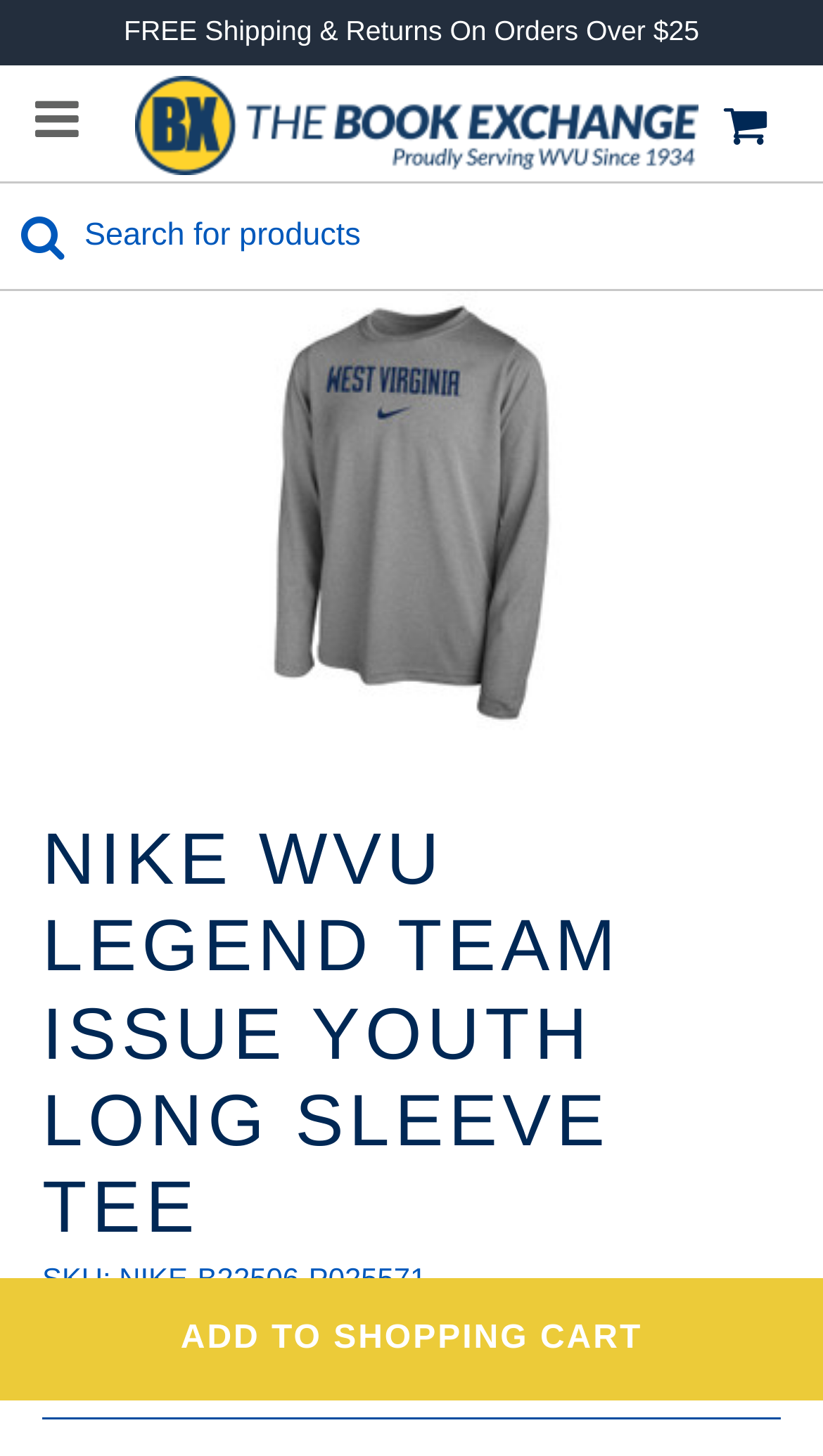What is the SKU of the Nike WVU Legend Team Issue Youth Long Sleeve Tee?
Kindly give a detailed and elaborate answer to the question.

I found the SKU by looking at the text 'SKU:' and the corresponding value 'NIKE-B22506-P025571' located below the product name.